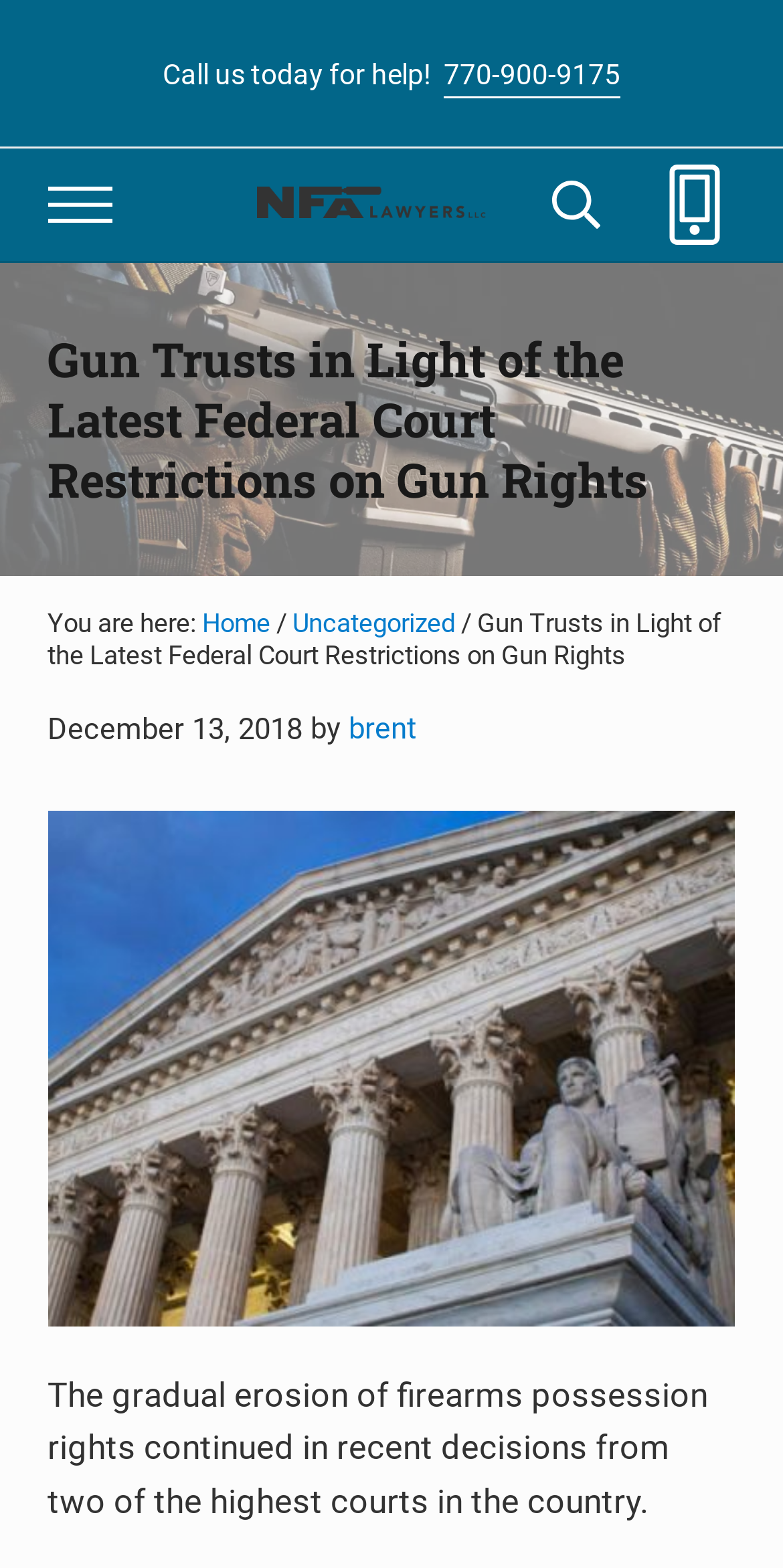What is the primary heading on this webpage?

Gun Trusts in Light of the Latest Federal Court Restrictions on Gun Rights